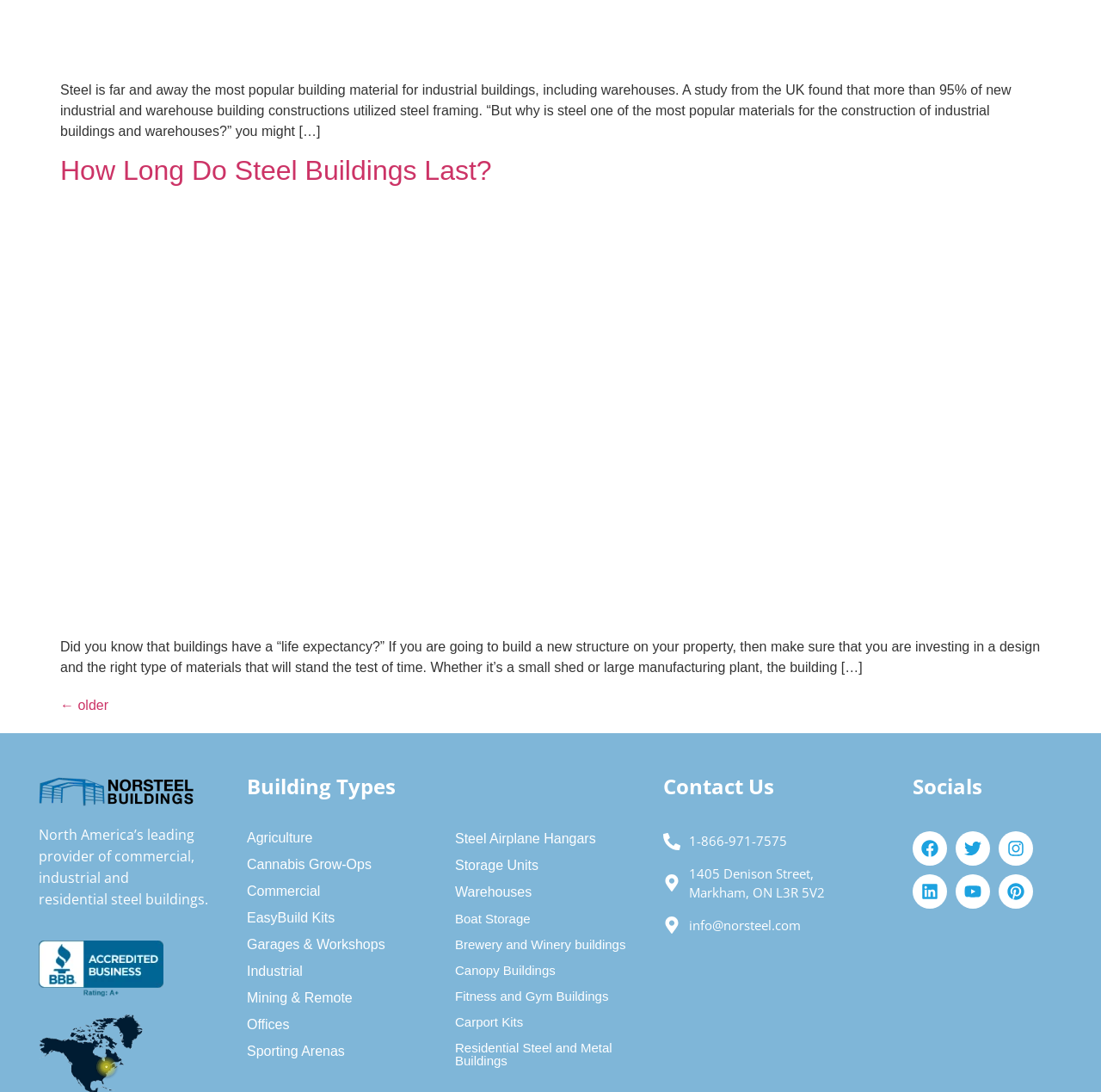Please identify the bounding box coordinates of the element that needs to be clicked to perform the following instruction: "Click the 'Facebook' link".

[0.829, 0.762, 0.86, 0.793]